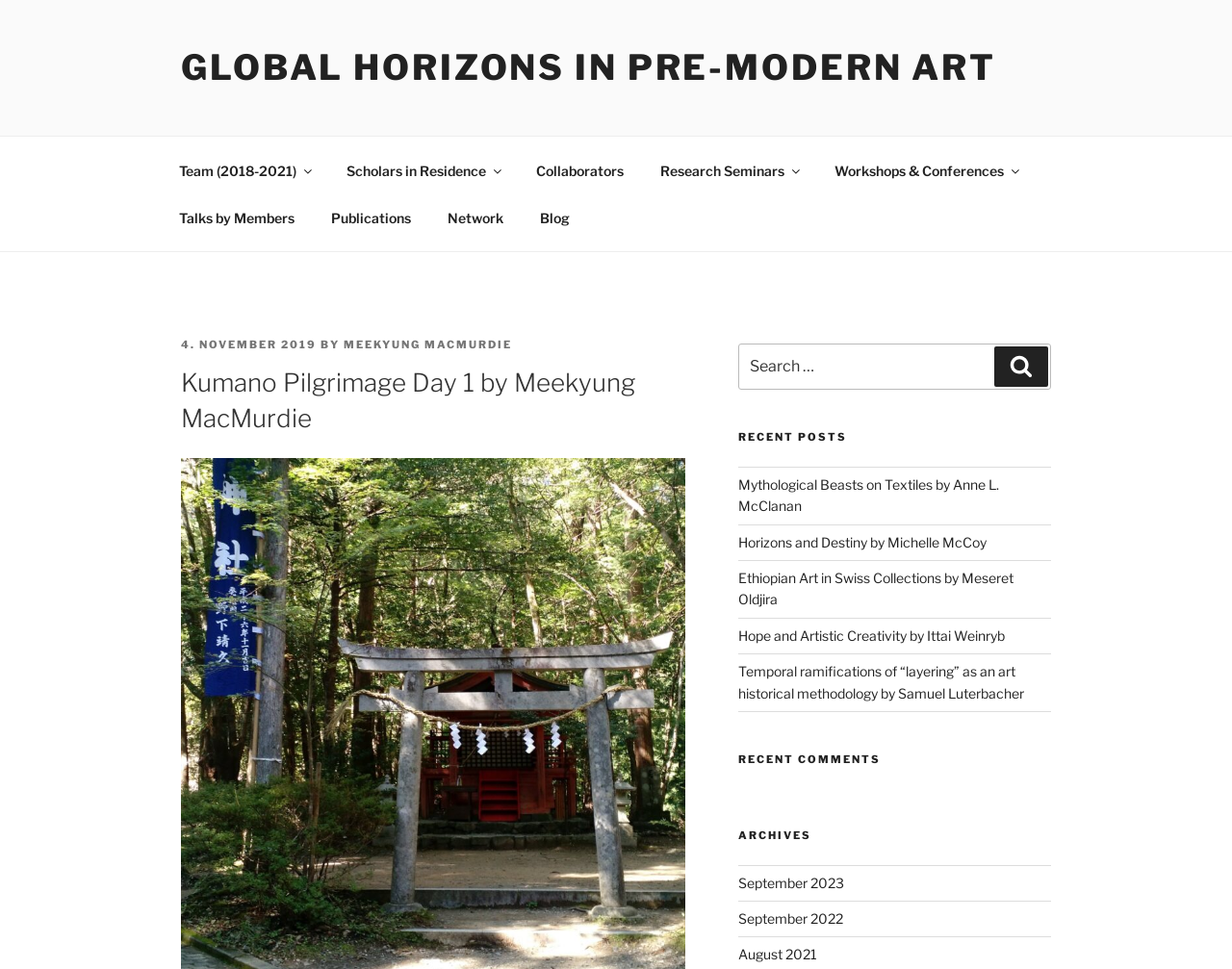Using the details from the image, please elaborate on the following question: How many recent posts are listed?

I counted the number of links under the 'RECENT POSTS' heading, which are 'Mythological Beasts on Textiles by Anne L. McClanan', 'Horizons and Destiny by Michelle McCoy', 'Ethiopian Art in Swiss Collections by Meseret Oldjira', 'Hope and Artistic Creativity by Ittai Weinryb', and 'Temporal ramifications of “layering” as an art historical methodology by Samuel Luterbacher'.